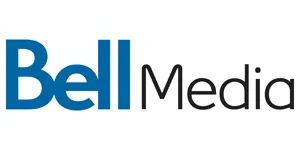Describe the image thoroughly.

The image displays the logo of Bell Media, a prominent Canadian media company known for its diverse portfolio of television, radio, and digital media properties. The logo features a bold blue "Bell" alongside a sleek black "Media," symbolizing the company's commitment to quality broadcasting and content creation. Bell Media plays a significant role in shaping the media landscape in Canada, providing various platforms that cater to a wide audience, including news, entertainment, and sports programming. This visual representation reflects the brand's significant impact in the industry, especially in light of recent discussions surrounding media freedom and the role of journalists, as highlighted in the surrounding text regarding Ian Jessop, a journalist associated with CFAX, who has faced challenges in his career.